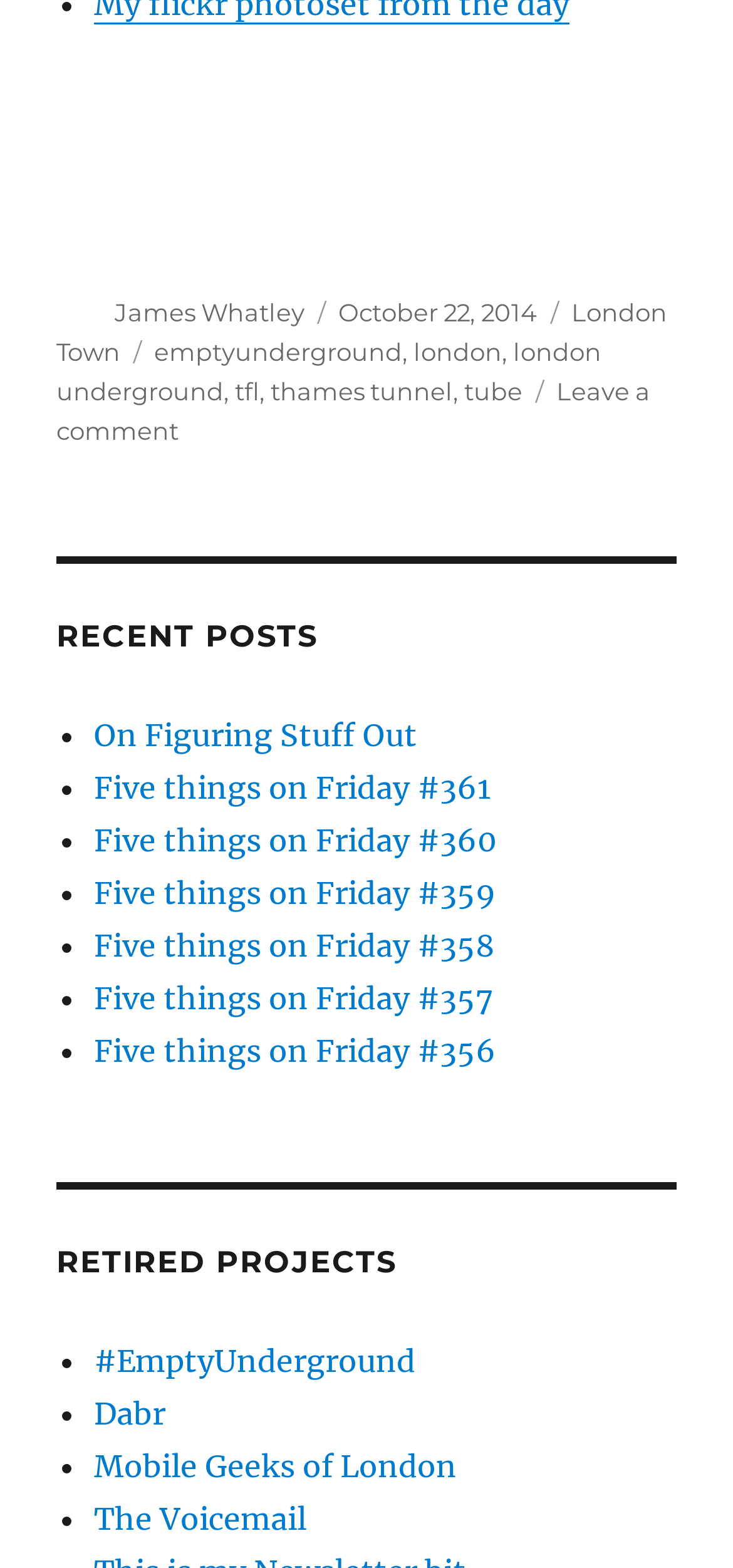Specify the bounding box coordinates (top-left x, top-left y, bottom-right x, bottom-right y) of the UI element in the screenshot that matches this description: Contact us to ORDER

None